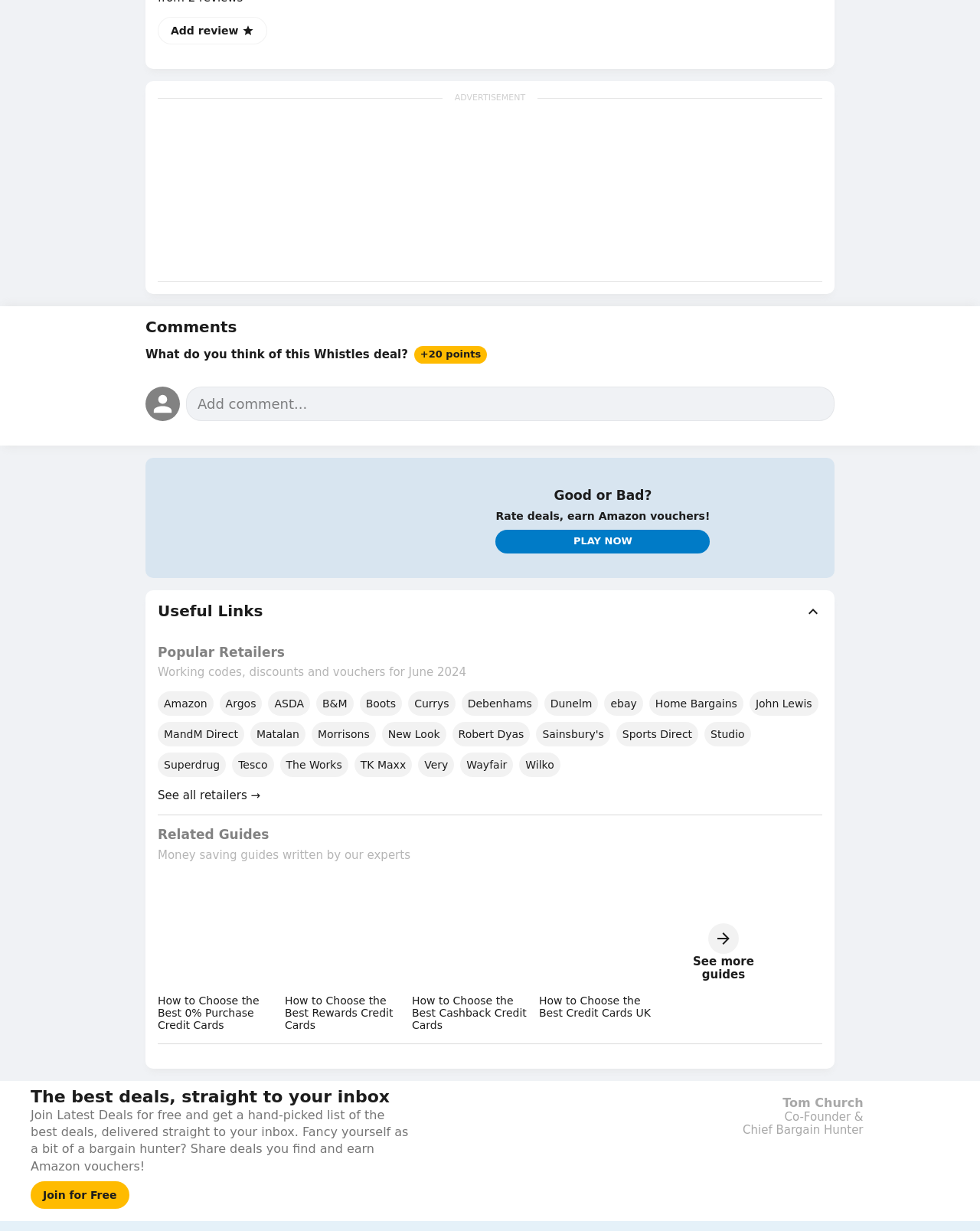Determine the bounding box coordinates of the clickable element necessary to fulfill the instruction: "Rate posts". Provide the coordinates as four float numbers within the 0 to 1 range, i.e., [left, top, right, bottom].

[0.148, 0.372, 0.852, 0.469]